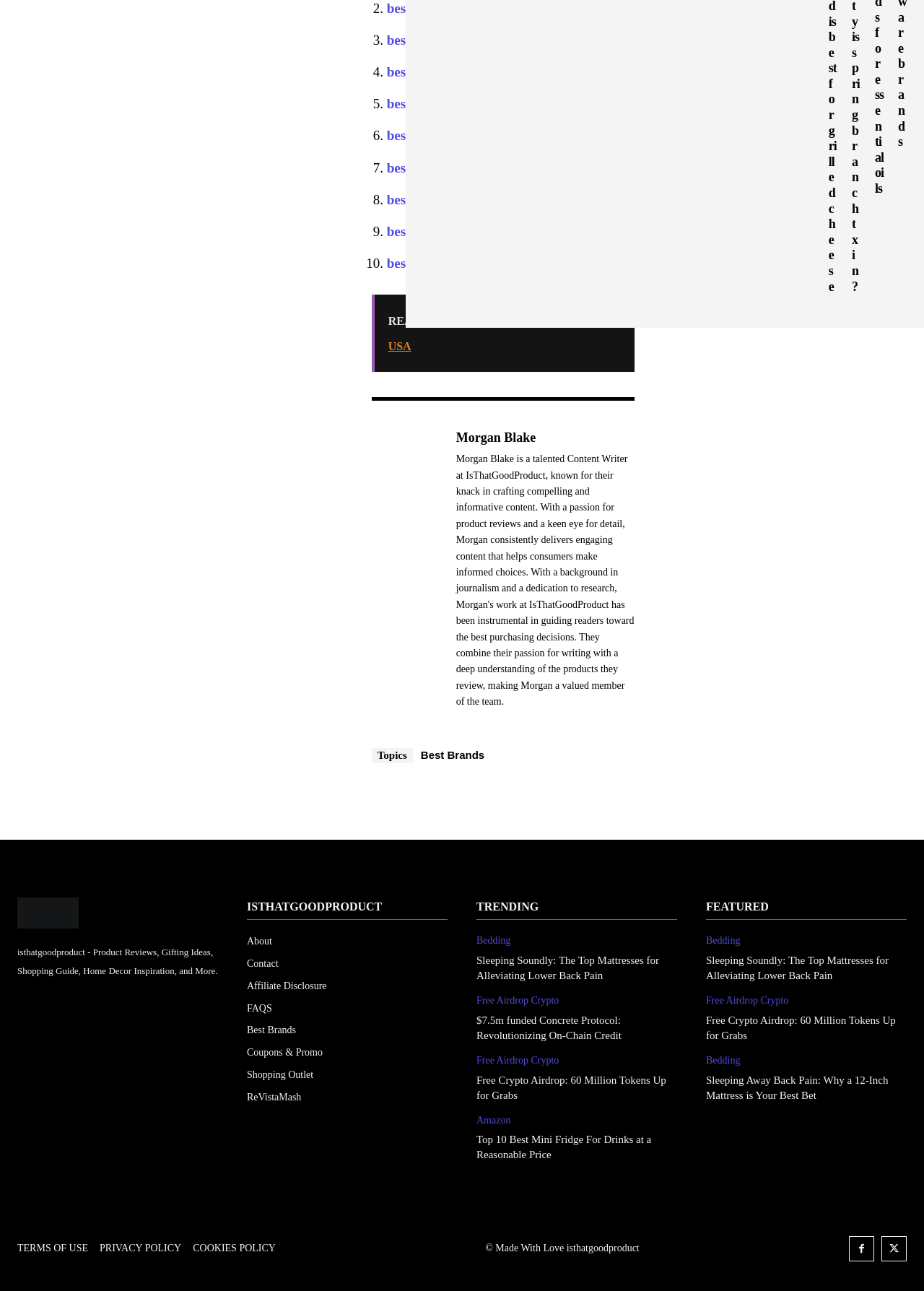Please answer the following question using a single word or phrase: 
What is the purpose of the 'Best Brands' link?

To show best brands